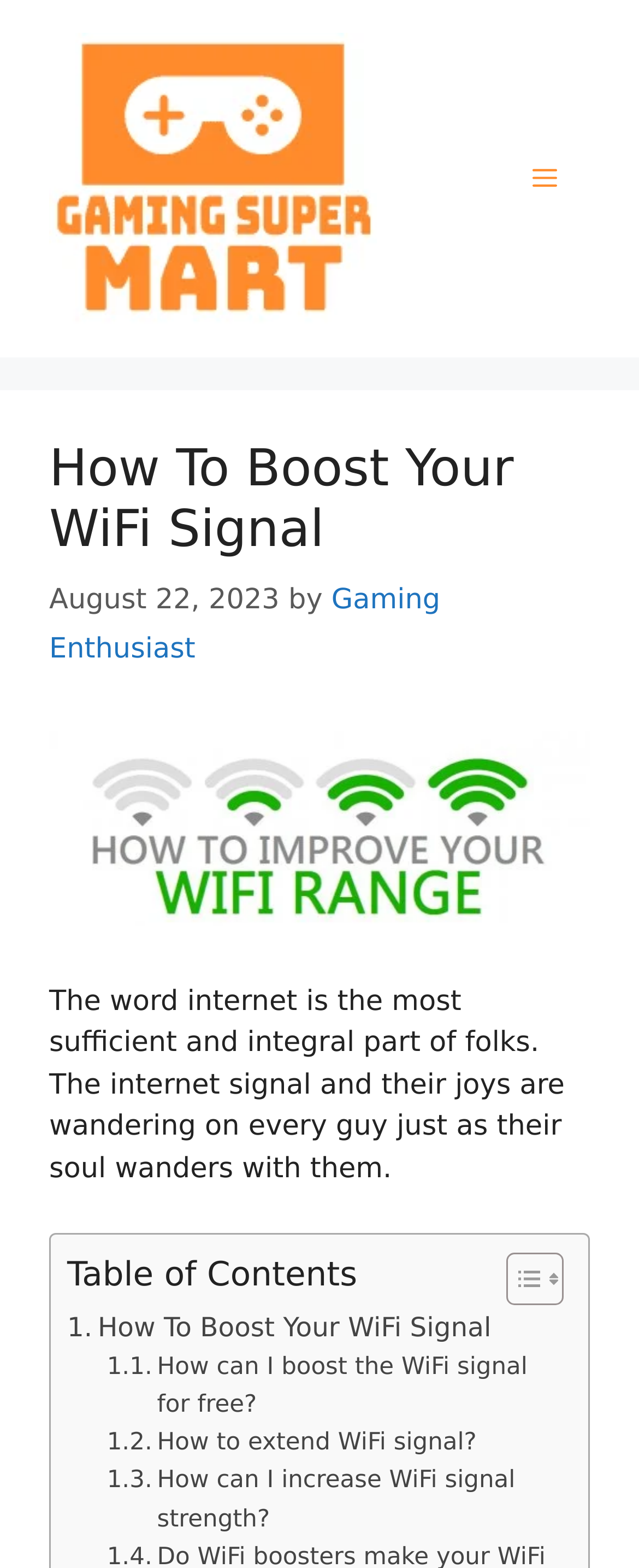Pinpoint the bounding box coordinates of the element to be clicked to execute the instruction: "Visit the 'Gaming Enthusiast' page".

[0.077, 0.372, 0.689, 0.425]